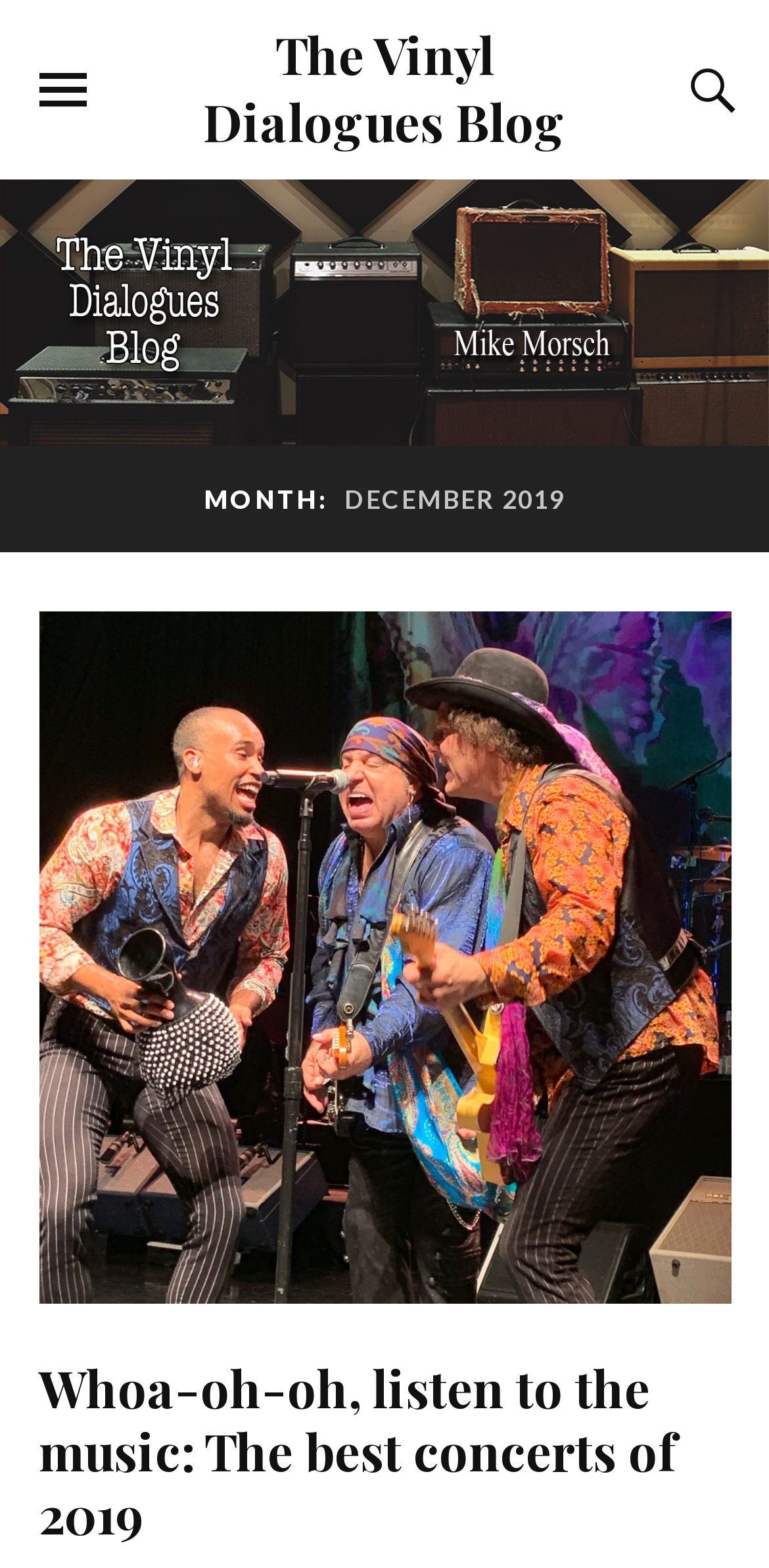What is the purpose of the button with the icon? Refer to the image and provide a one-word or short phrase answer.

TOGGLE THE SEARCH FIELD